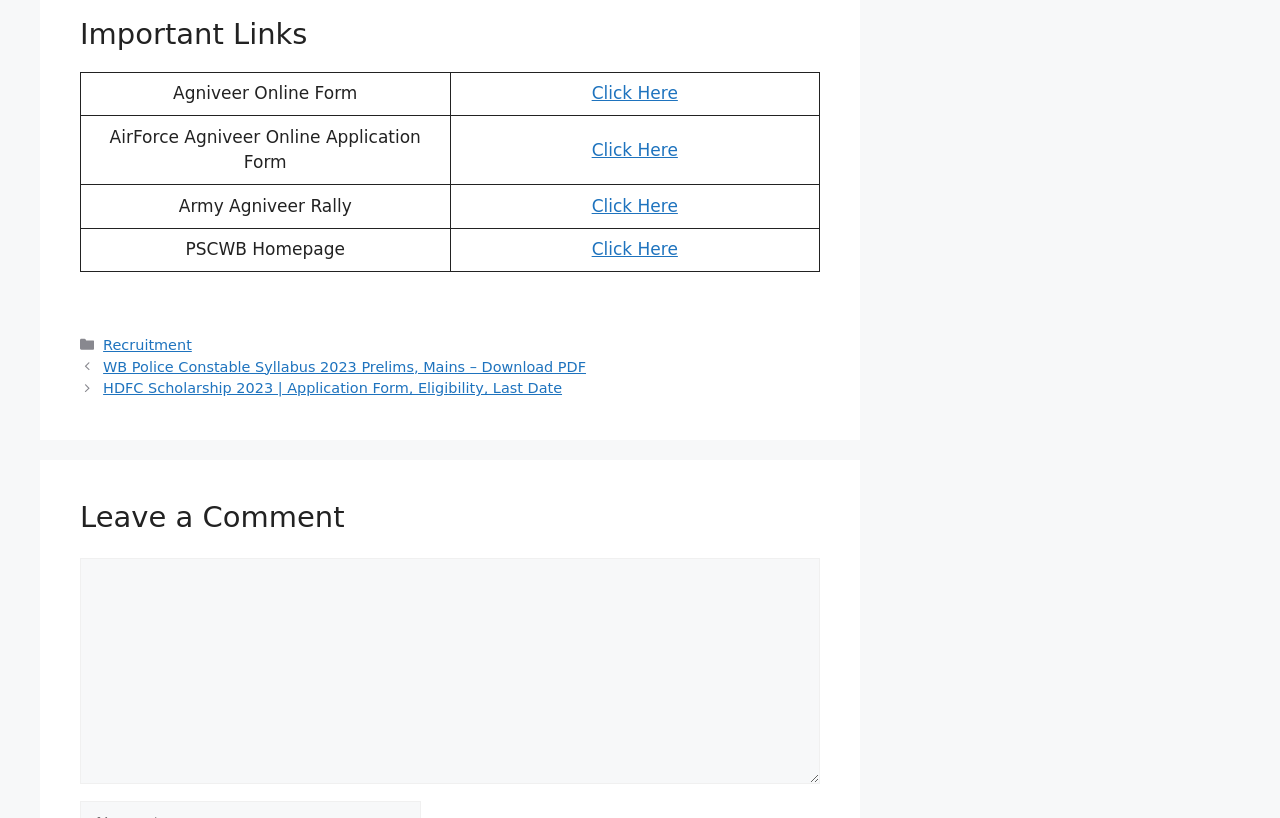What is the purpose of the textbox at the bottom of the page?
Using the image, respond with a single word or phrase.

Leave a comment